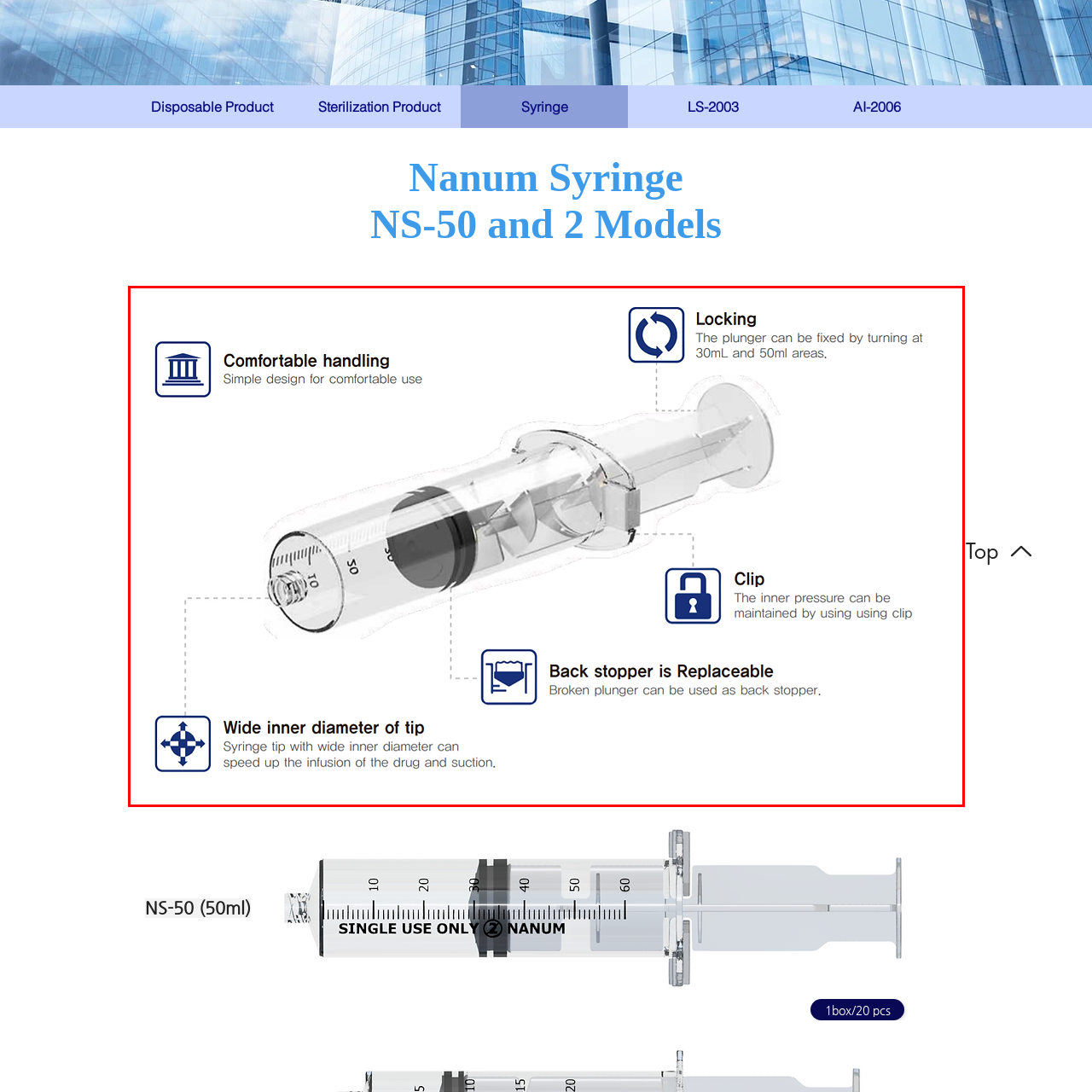Articulate a detailed narrative of what is visible inside the red-delineated region of the image.

This image features a detailed illustration of a syringe, highlighting its design and functionality. Key features include:

- **Comfortable Handling**: Emphasizing a simple design that enhances user comfort during operation.
- **Locking Mechanism**: The plunger can be fixed at the 30mL and 50mL marks, ensuring precise control during usage.
- **Clip Functionality**: A clip is incorporated to maintain inner pressure, adding convenience for the user.
- **Wide Inner Diameter of Tip**: The syringe's tip has a wide inner diameter, facilitating faster drug infusion and suction for improved efficiency.
- **Replaceable Back Stopper**: The design allows for the back stopper to be replaced, providing a solution for broken plungers.

Overall, the syringe is engineered for practical use in medical settings, combining comfort with essential features for effective operation.